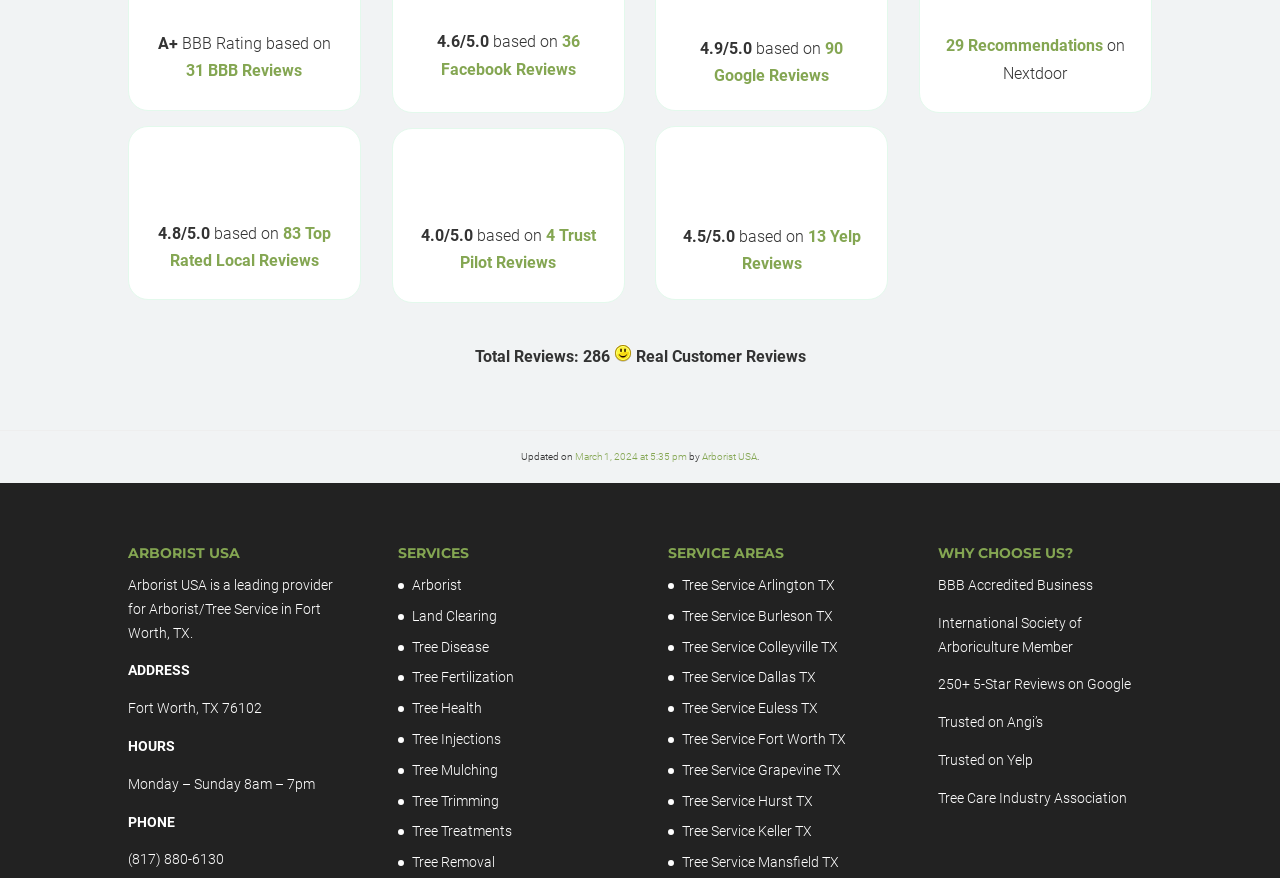Locate the UI element described as follows: "Arborist". Return the bounding box coordinates as four float numbers between 0 and 1 in the order [left, top, right, bottom].

[0.322, 0.657, 0.361, 0.675]